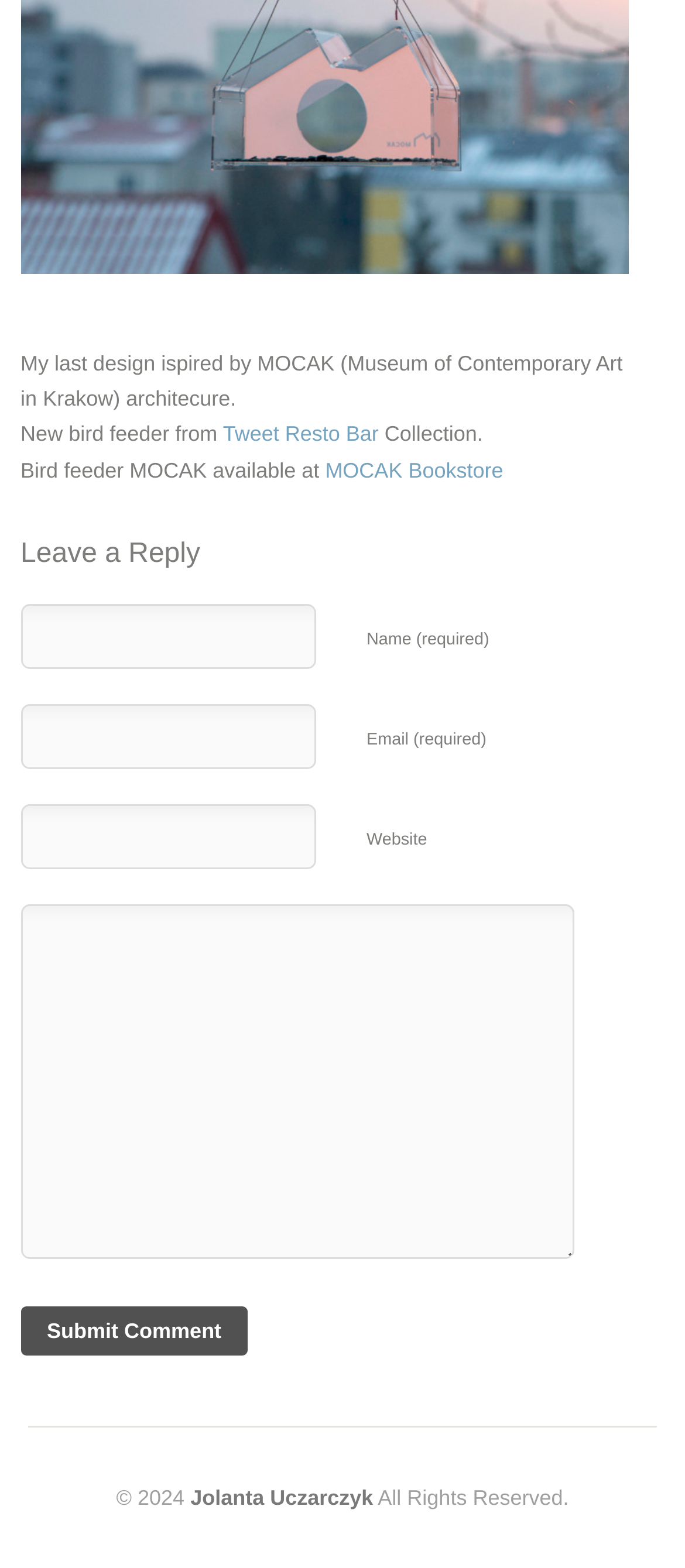Please identify the bounding box coordinates of the clickable region that I should interact with to perform the following instruction: "Submit a comment". The coordinates should be expressed as four float numbers between 0 and 1, i.e., [left, top, right, bottom].

[0.03, 0.833, 0.362, 0.864]